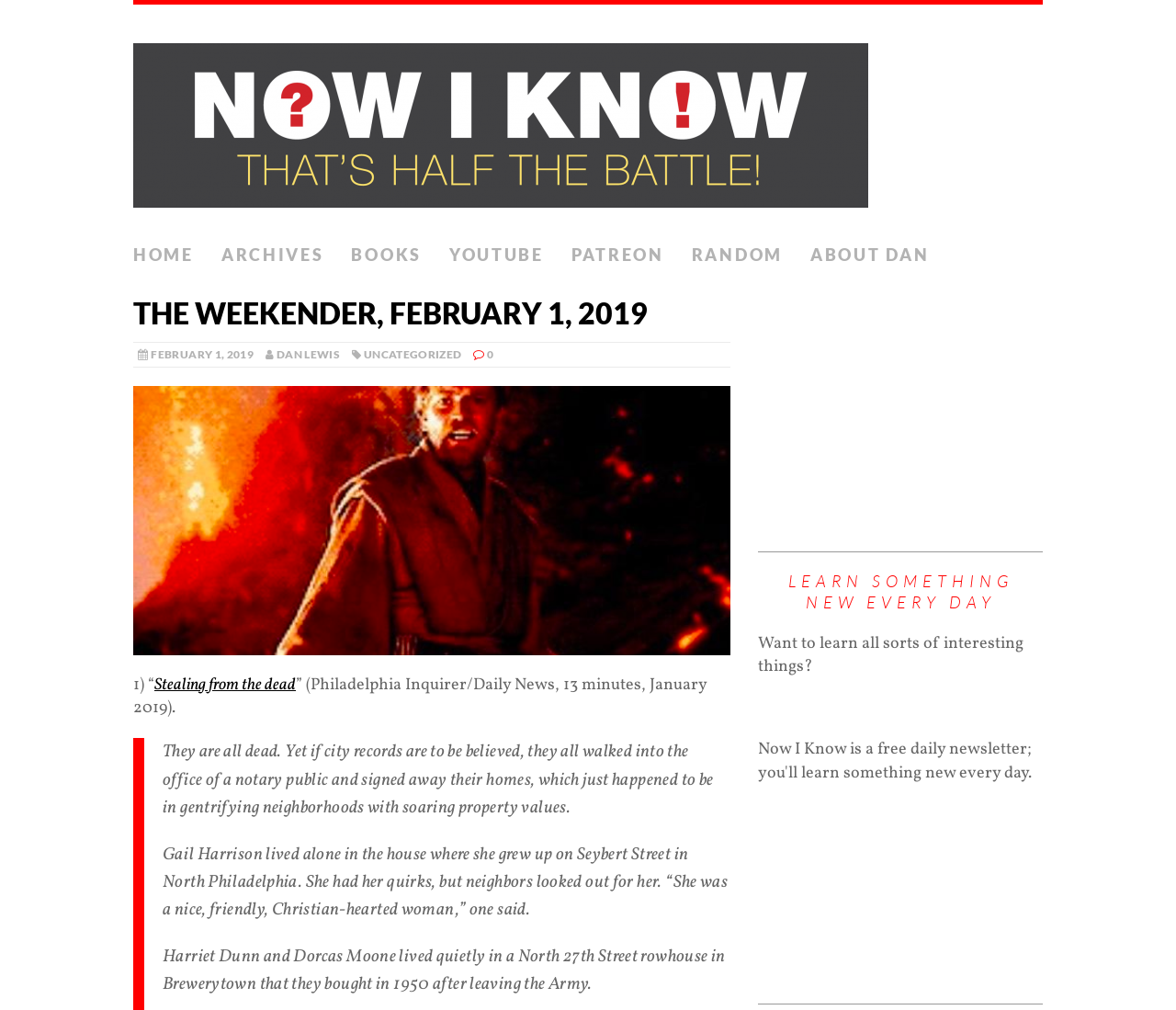Use the information in the screenshot to answer the question comprehensively: What is the purpose of the 'Now I Know' newsletter?

The purpose of the 'Now I Know' newsletter can be inferred from the text 'Want to learn all sorts of interesting things?' and the header 'LEARN SOMETHING NEW EVERY DAY'. It seems that the newsletter aims to provide its readers with new and interesting information on a daily basis.